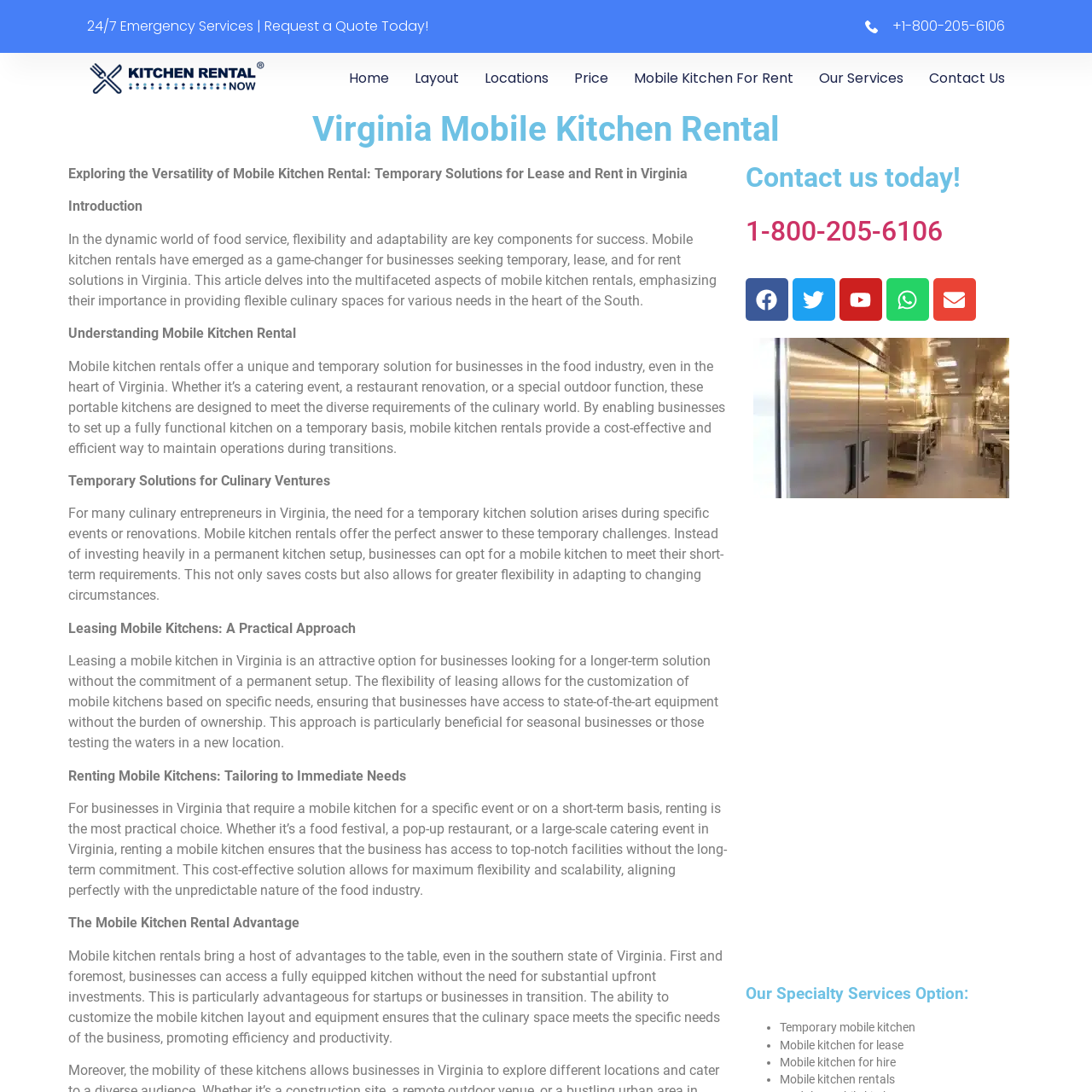Describe in detail the image that is highlighted by the red bounding box.

The image features a sleek, modern representation of a mobile kitchen, showcasing its multifunctional design tailored for versatile culinary operations. With a focus on practicality, this mobile kitchen exemplifies the growing trend of temporary solutions in the food service industry, particularly beneficial for events, catering, and renovations in Virginia. Its compact structure provides a fully equipped cooking space, emphasizing convenience and efficiency. This visual encapsulates the essence of mobile kitchen rentals, which are designed to meet the diverse needs of culinary entrepreneurs seeking flexibility and adaptability in today's dynamic food landscape. The image reinforces the advantages of mobile kitchens, highlighting their role in facilitating seamless operations without the need for permanent installations.